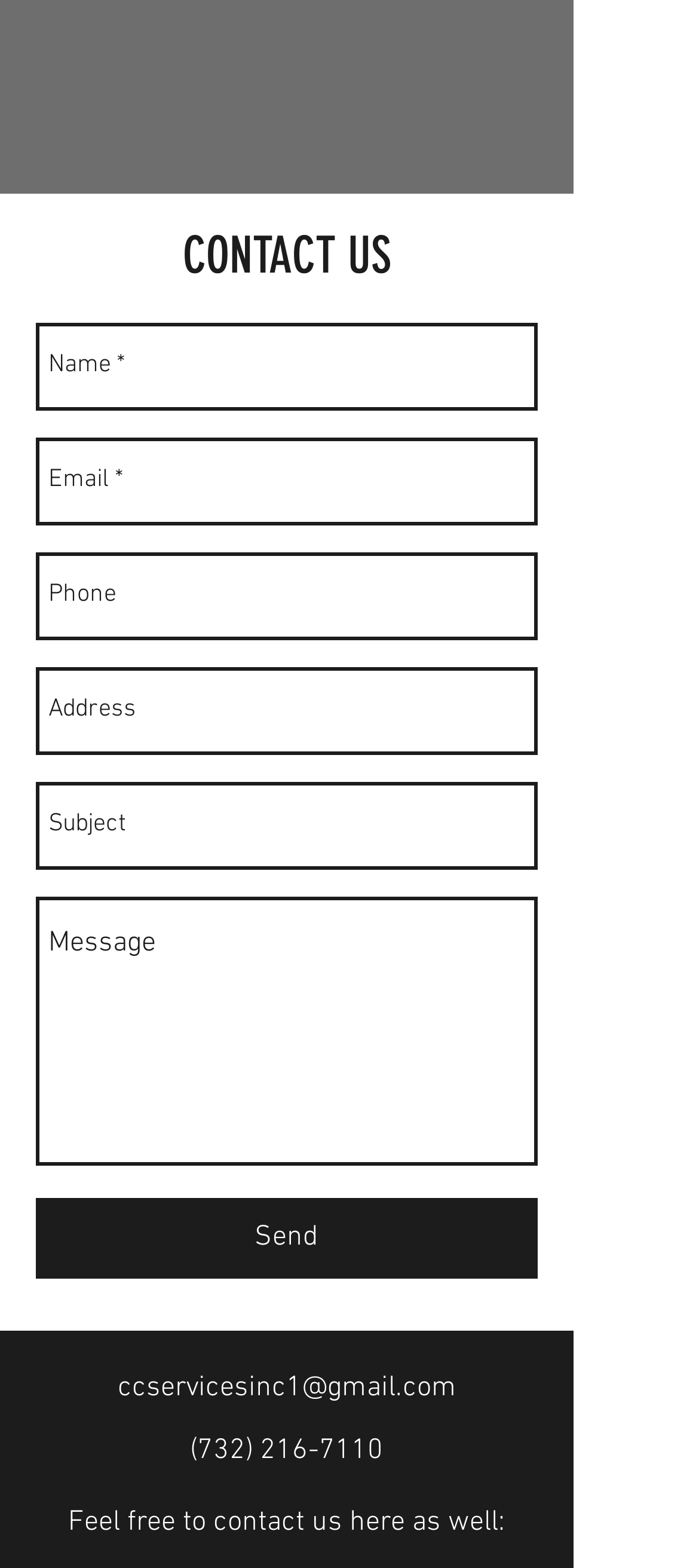Find the bounding box coordinates of the element I should click to carry out the following instruction: "Call us".

[0.272, 0.913, 0.549, 0.936]